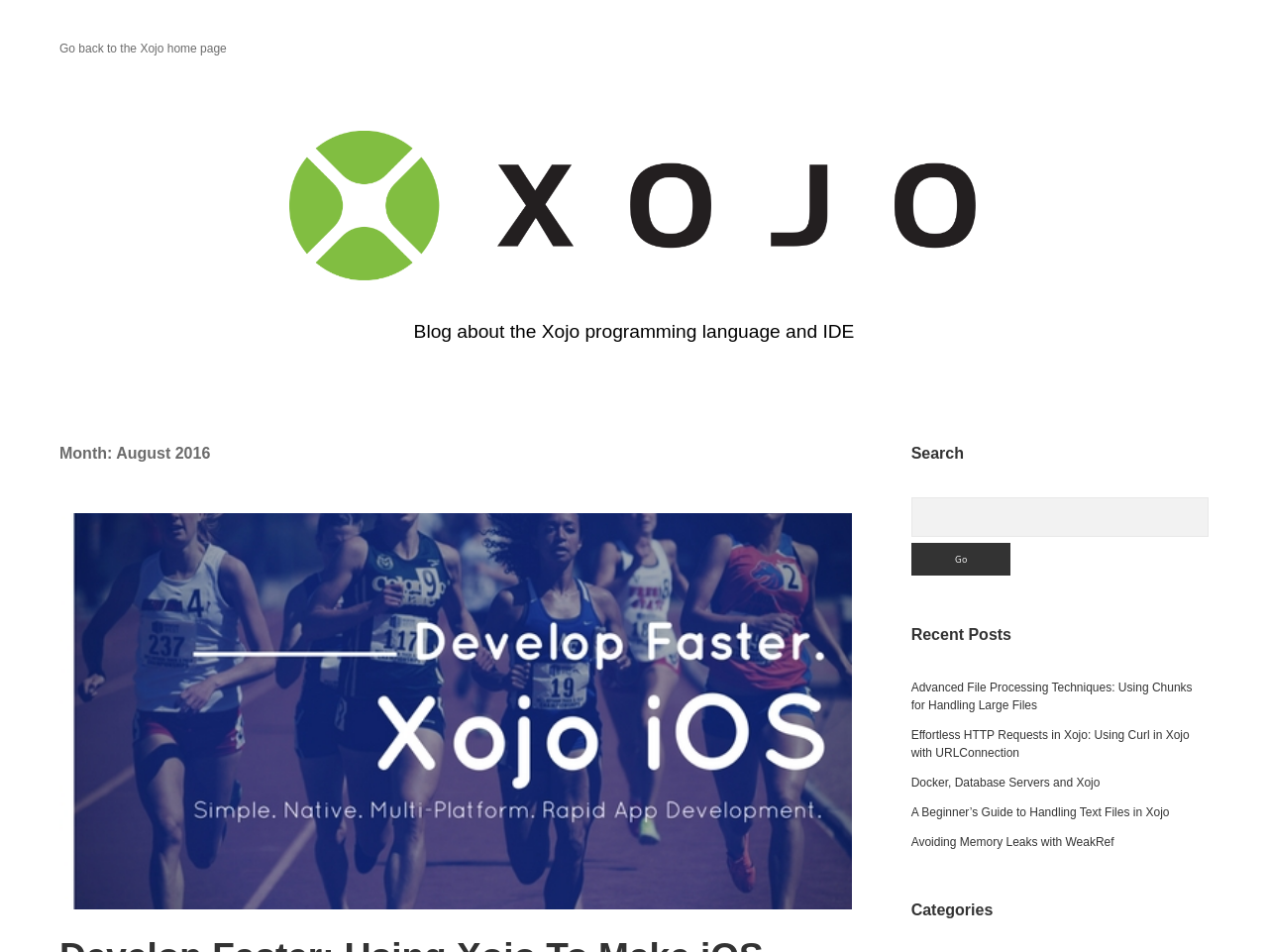What is the purpose of the search box?
Give a single word or phrase as your answer by examining the image.

To search the blog